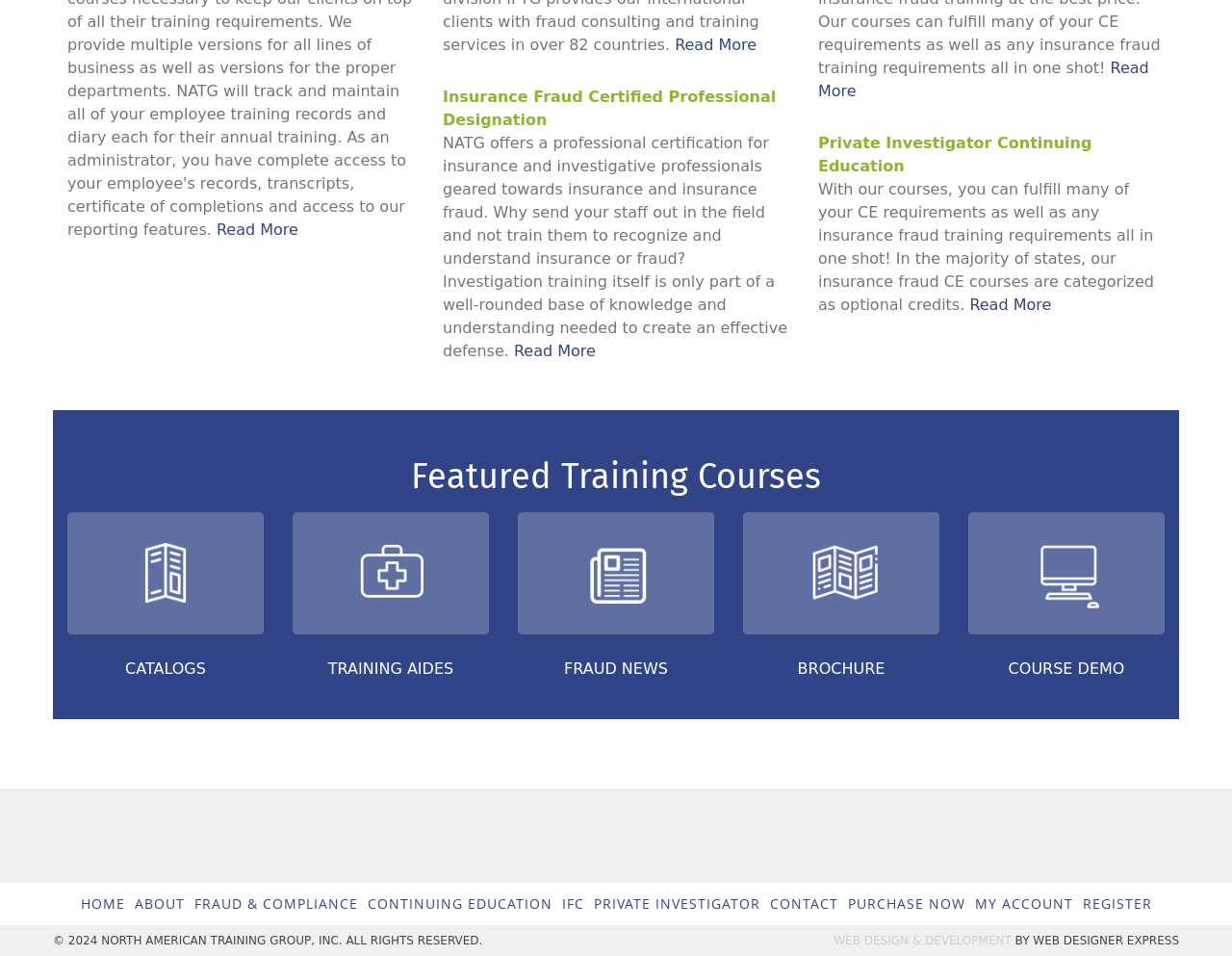What is the purpose of the 'Catalogs' link?
Please answer the question as detailed as possible based on the image.

The link 'Catalogs' at coordinates [0.055, 0.536, 0.214, 0.664] is accompanied by an image with the same name, suggesting that it leads to a page containing course catalogs. This is likely a resource for users to browse and access NATG's training courses.